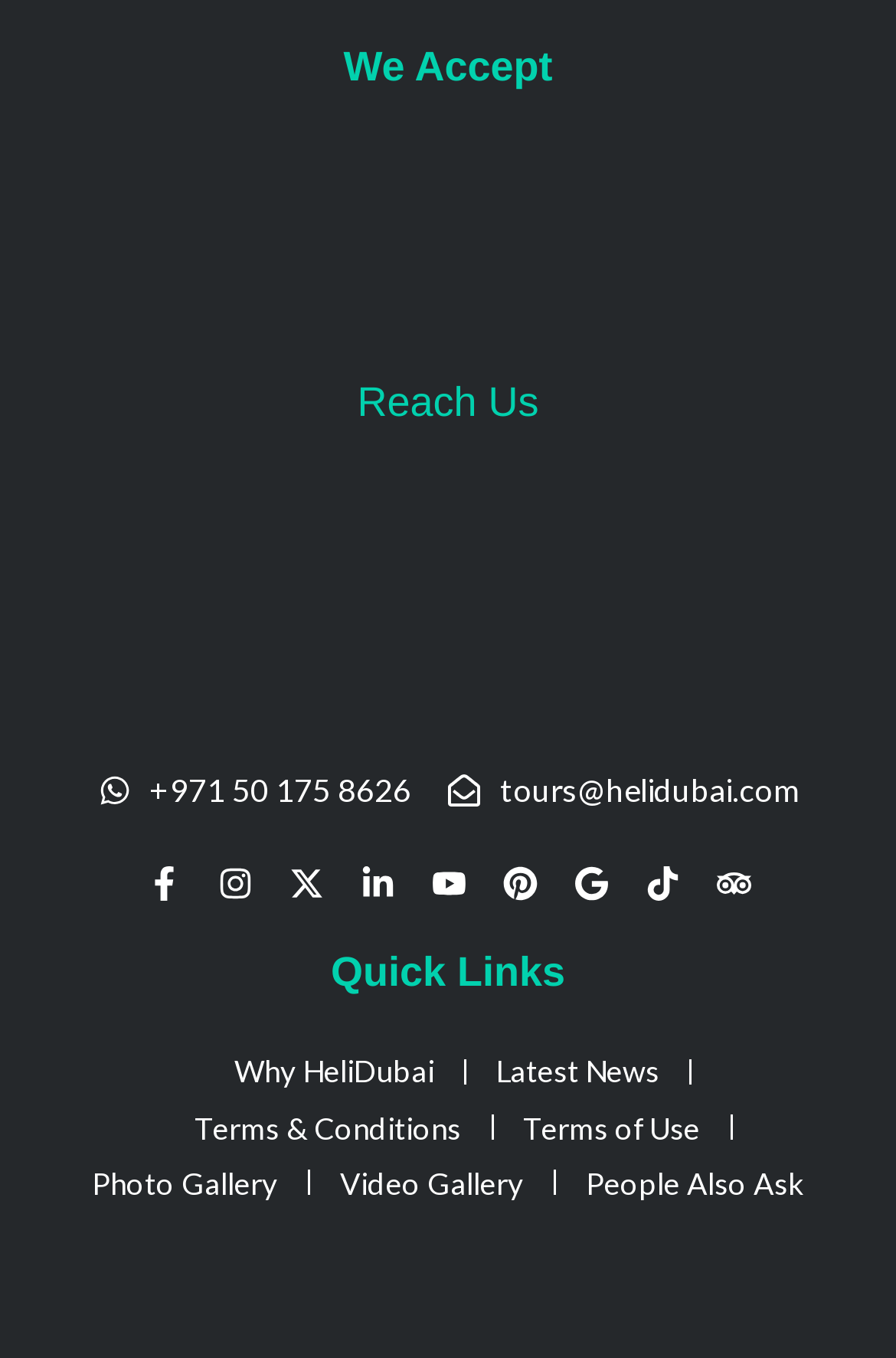Provide a brief response to the question using a single word or phrase: 
What are the quick links available?

7